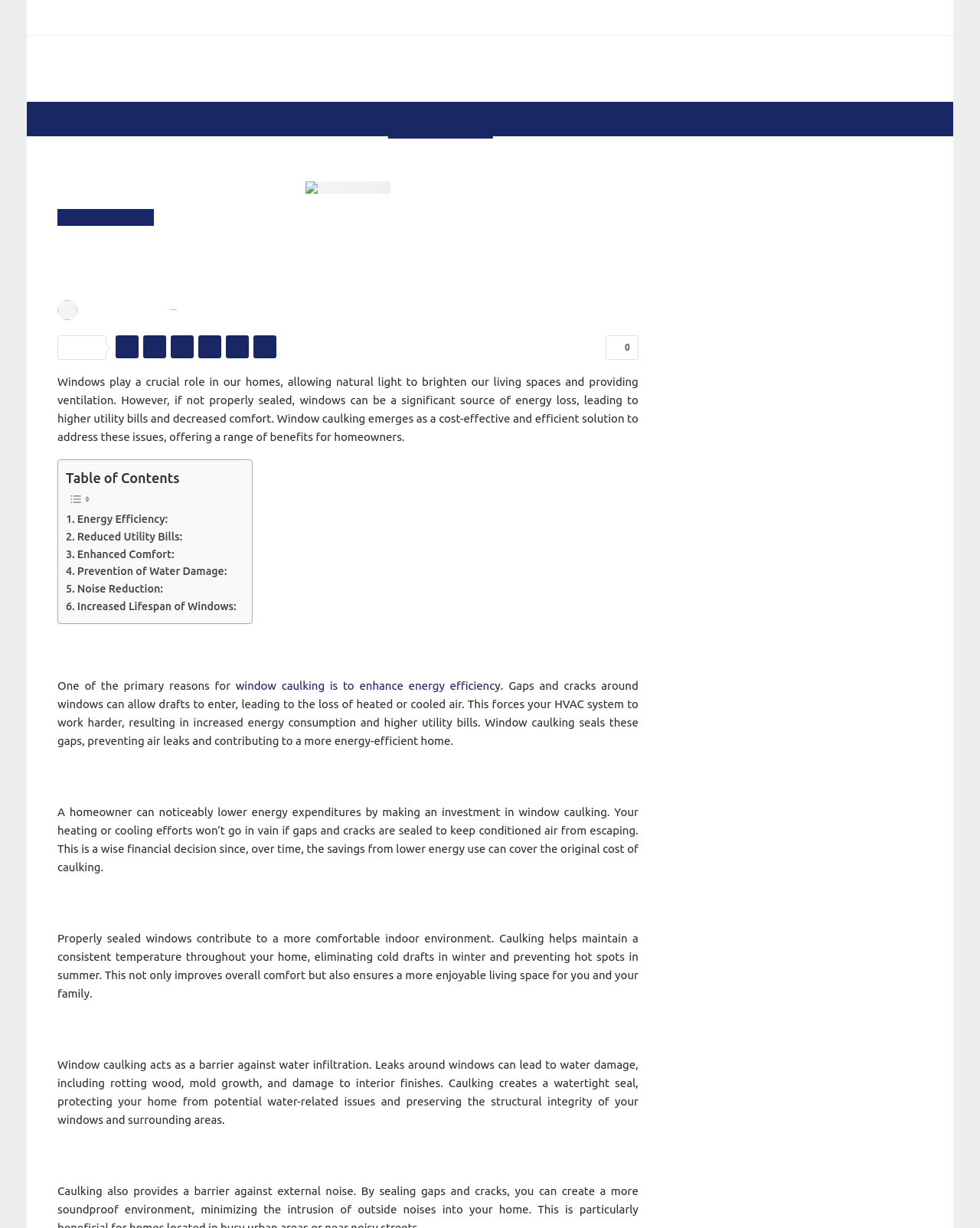What is the purpose of window caulking?
Please respond to the question thoroughly and include all relevant details.

According to the webpage, one of the primary reasons for window caulking is to enhance energy efficiency by preventing air leaks and contributing to a more energy-efficient home.